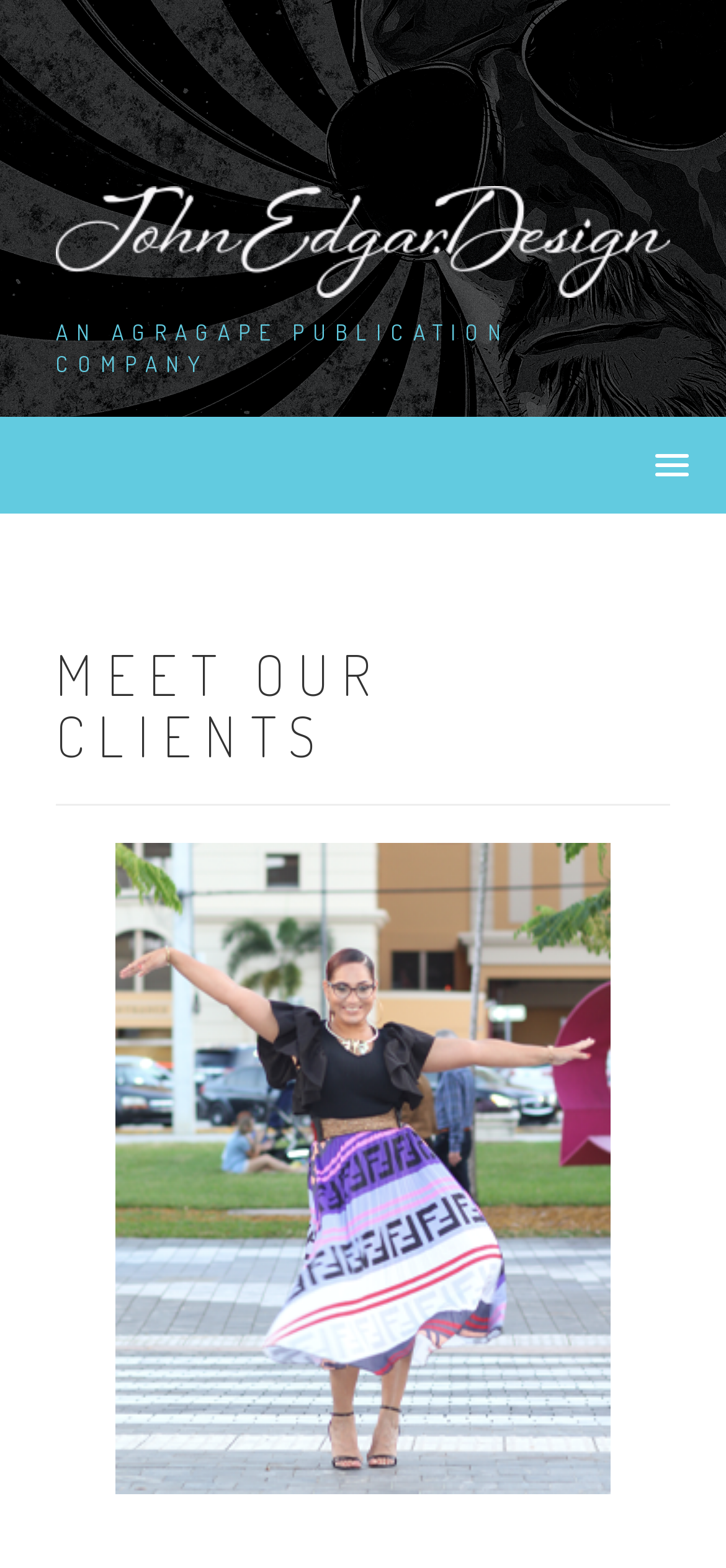What type of element is below the separator?
Using the image, give a concise answer in the form of a single word or short phrase.

Figure